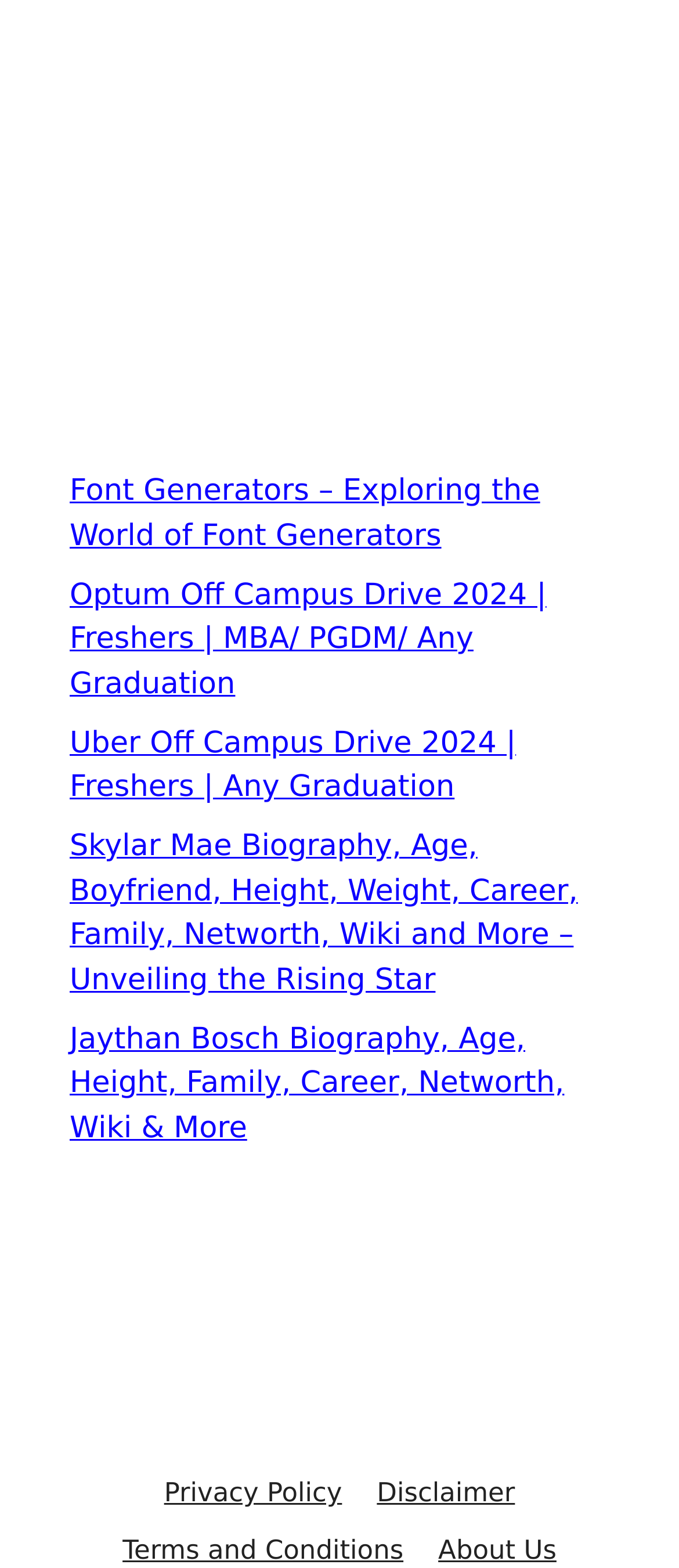Use a single word or phrase to respond to the question:
What is the second link in the footer section?

Disclaimer